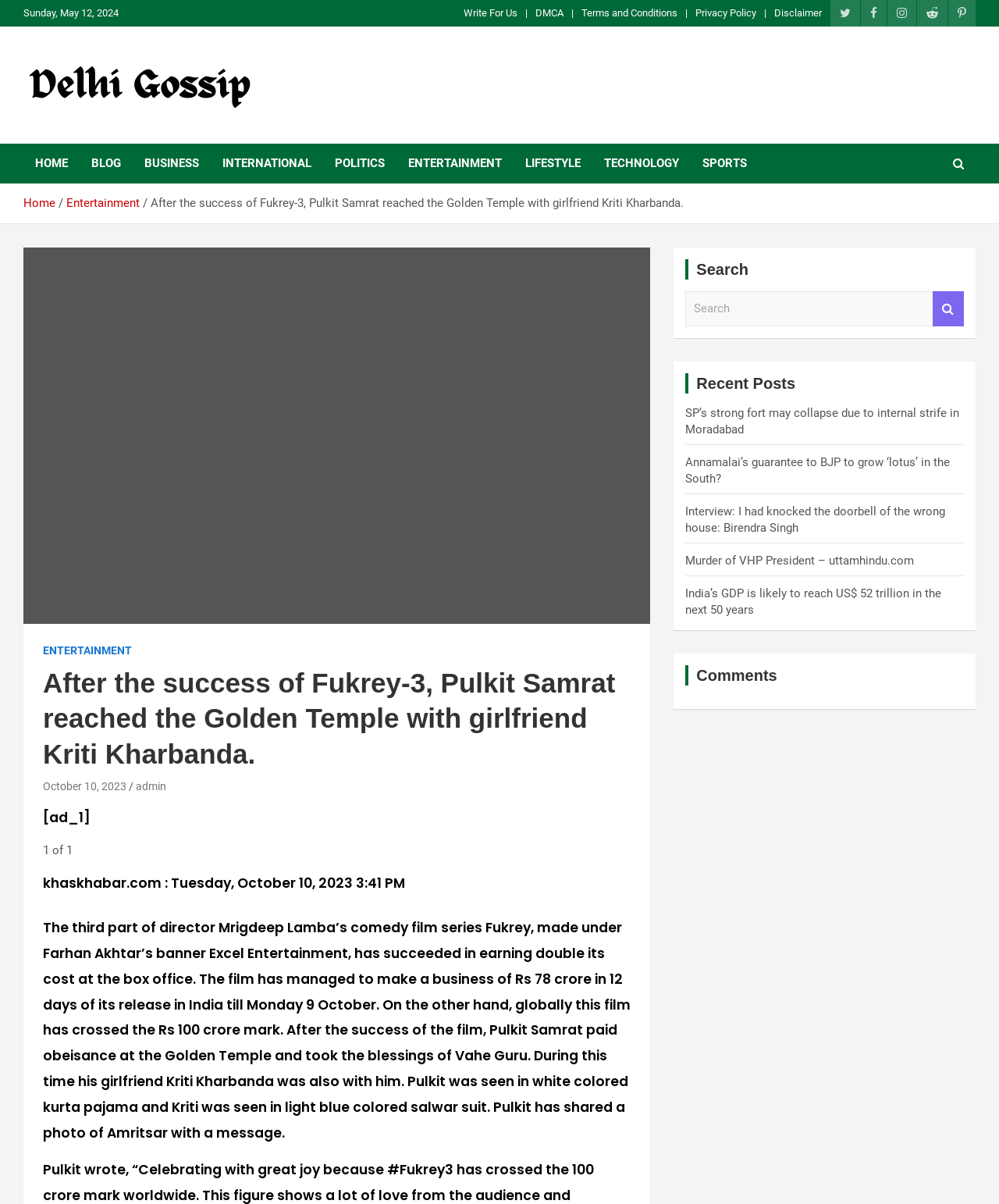Identify the bounding box coordinates of the clickable region required to complete the instruction: "Search for something". The coordinates should be given as four float numbers within the range of 0 and 1, i.e., [left, top, right, bottom].

[0.686, 0.242, 0.934, 0.271]